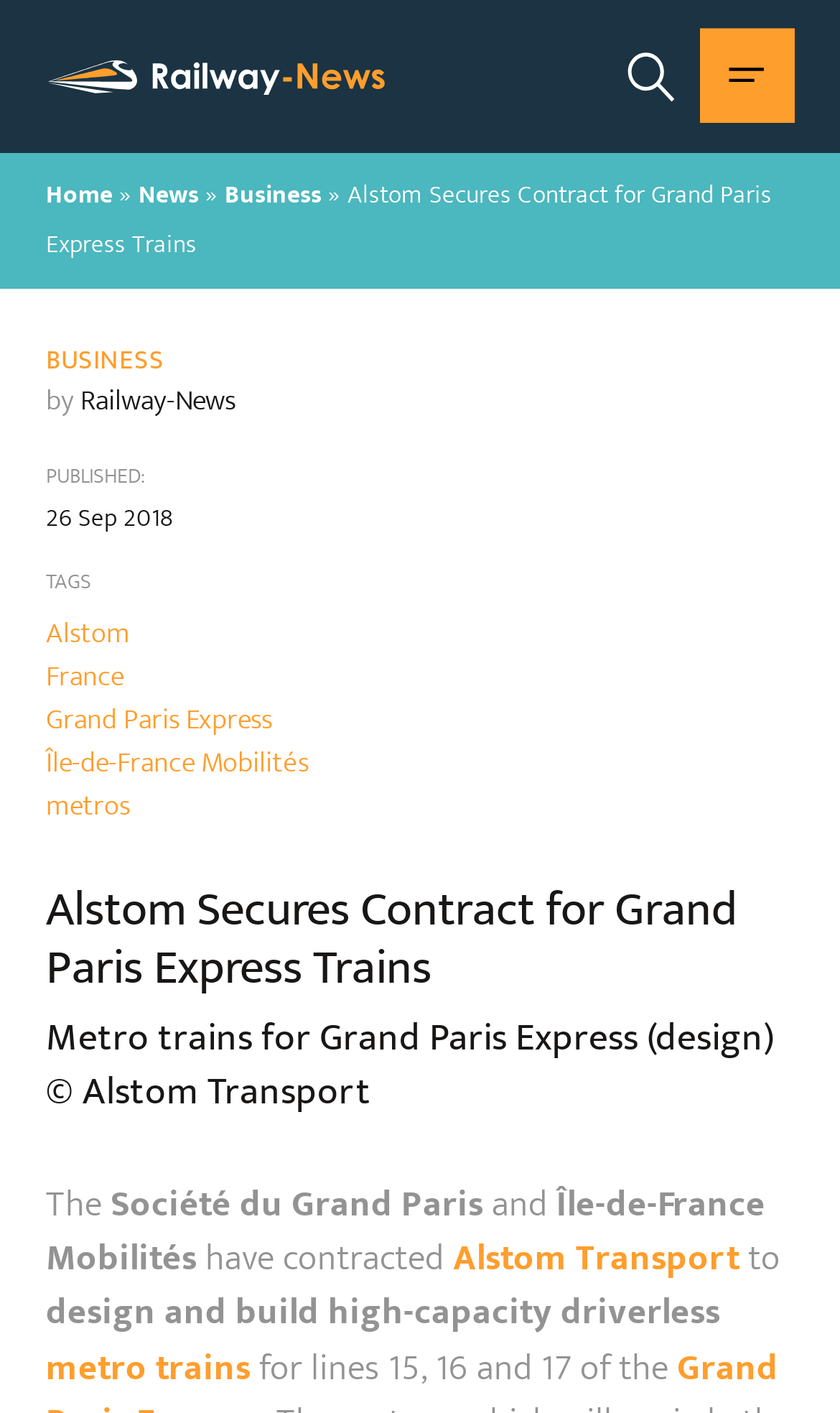Identify the bounding box coordinates of the region I need to click to complete this instruction: "search".

[0.722, 0.02, 0.834, 0.087]